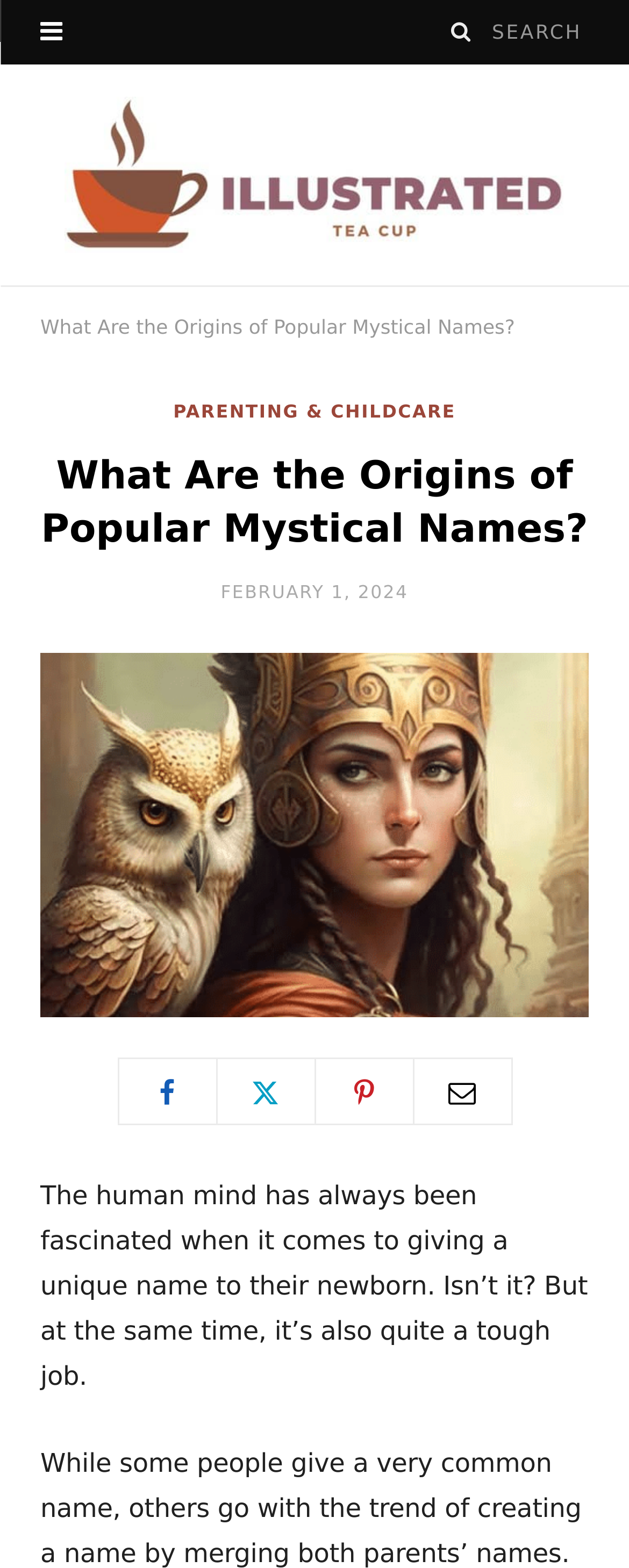Create a detailed narrative of the webpage’s visual and textual elements.

The webpage is about exploring the origins of popular mystical names. At the top right corner, there is a search button and a search box, allowing users to search for specific content. Below the search bar, there is a link to the website "illustrated Tea Cup" accompanied by an image of the same name.

The main content of the webpage is divided into sections. The title "What Are the Origins of Popular Mystical Names?" is prominently displayed at the top, followed by a header section that includes links to categories such as "PARENTING & CHILDCARE" and a date "FEBRUARY 1, 2024". 

Below the header section, there is a large image of a woman wearing a helmet with an owl, symbolizing wisdom and protection, which is related to the origins of popular mystical names. 

The main article begins with a paragraph of text that discusses the human fascination with giving unique names to newborns and the challenges that come with it. 

On the right side of the article, there are four social media links, represented by icons, allowing users to share the content on various platforms.